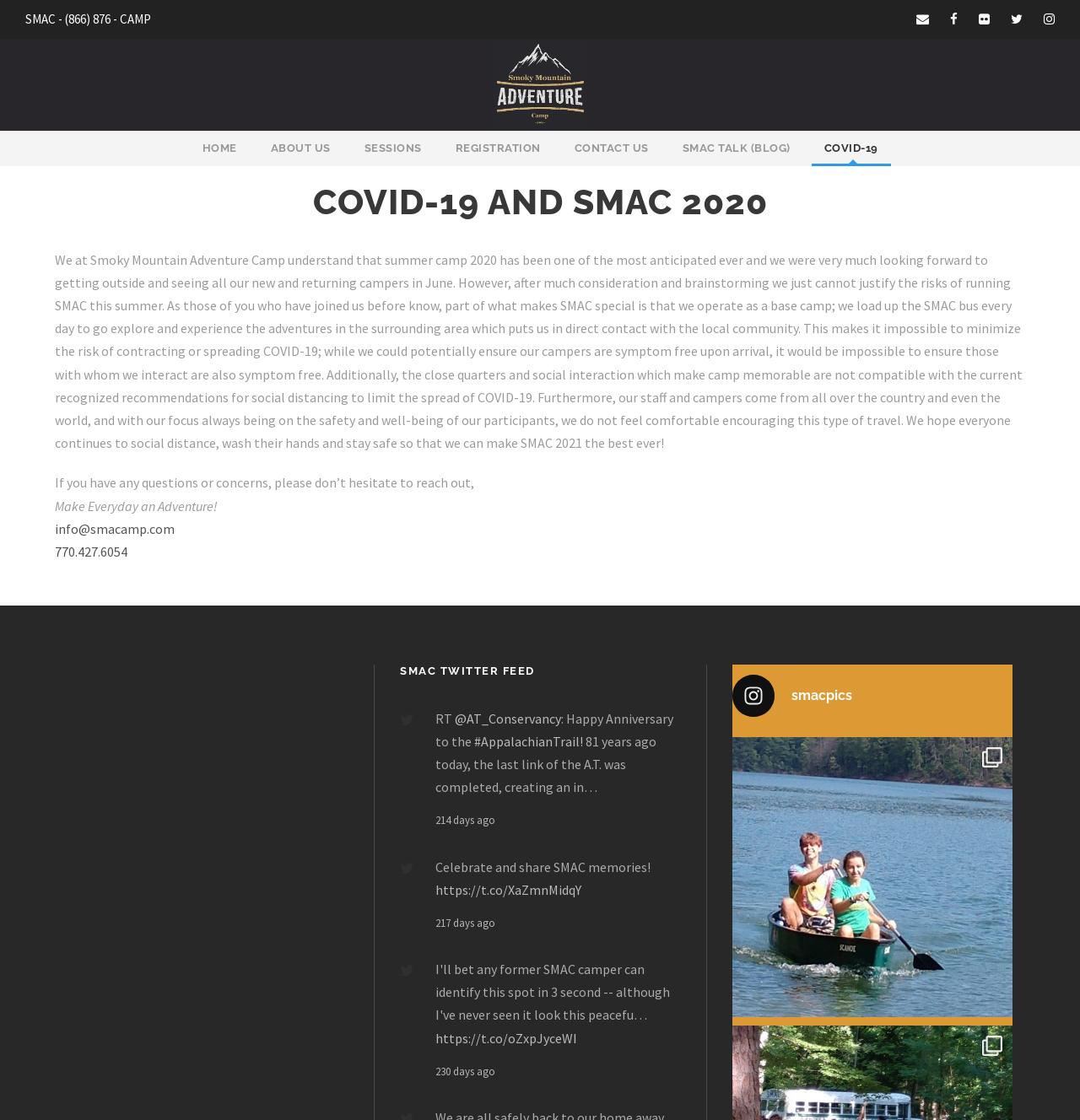Provide the bounding box coordinates of the HTML element this sentence describes: "About Us". The bounding box coordinates consist of four float numbers between 0 and 1, i.e., [left, top, right, bottom].

[0.25, 0.125, 0.306, 0.148]